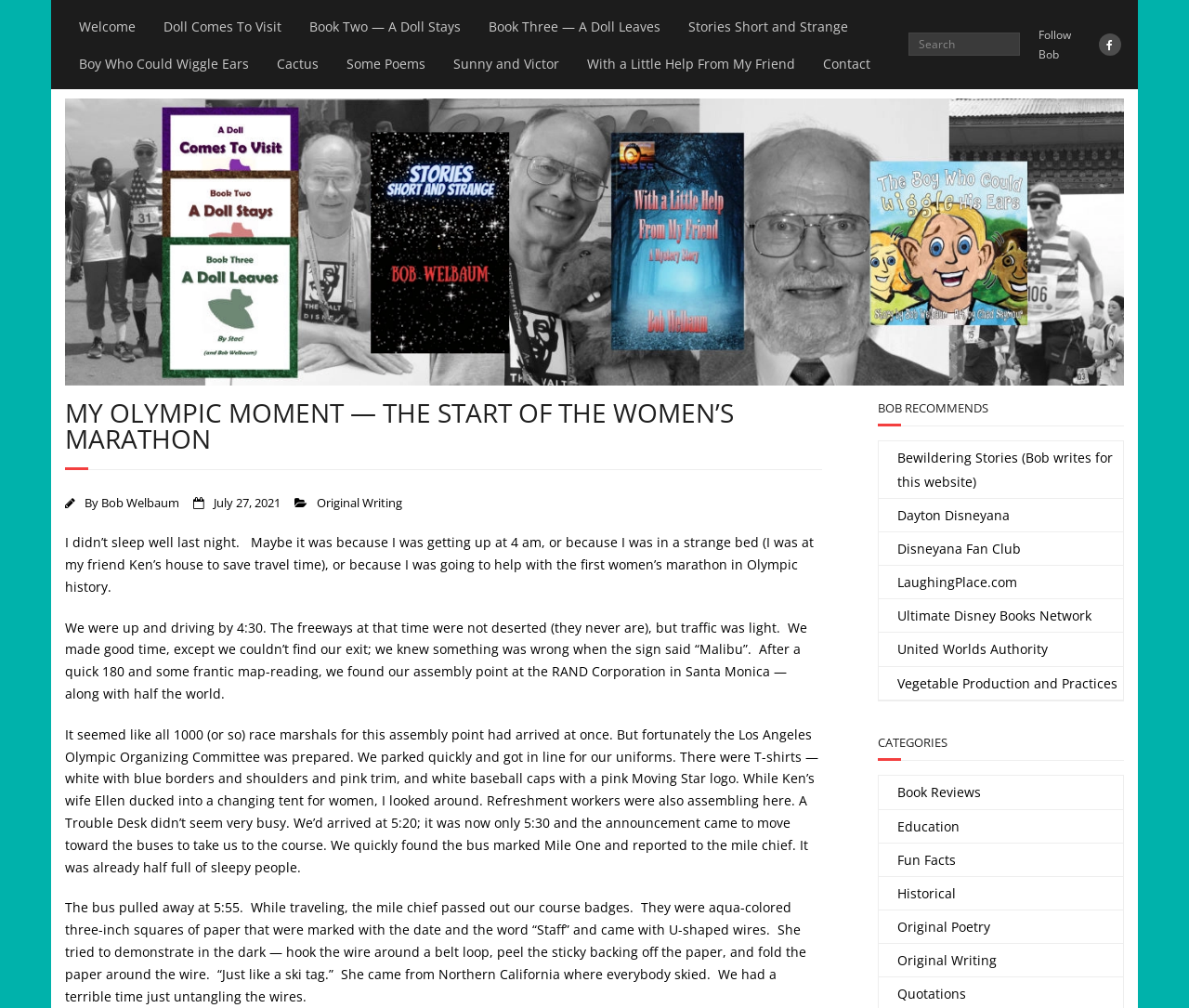Pinpoint the bounding box coordinates for the area that should be clicked to perform the following instruction: "Visit the 'Bewildering Stories' website".

[0.739, 0.438, 0.945, 0.494]